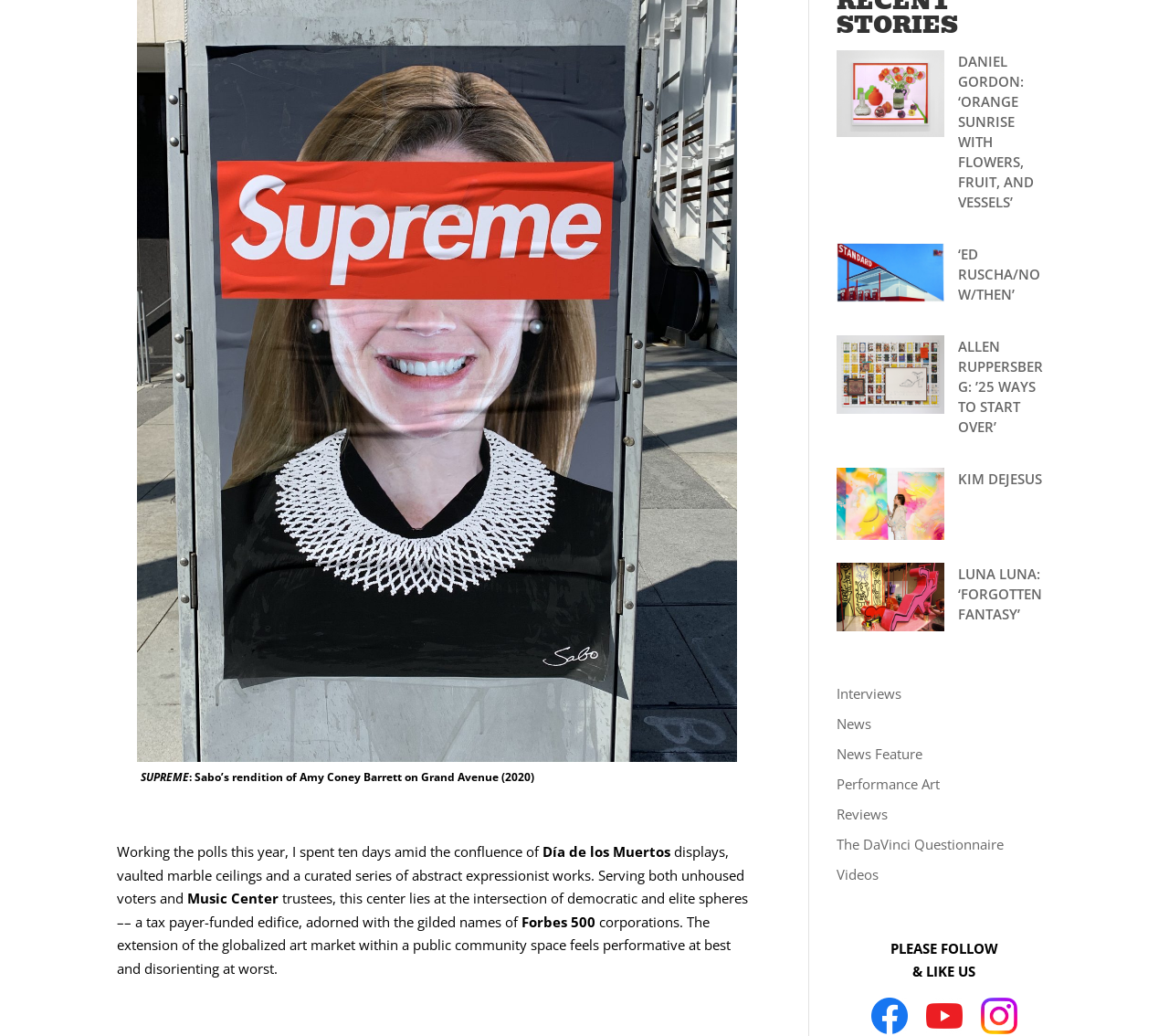Please identify the bounding box coordinates of the area that needs to be clicked to follow this instruction: "Visit the 'Interviews' page".

[0.715, 0.66, 0.771, 0.678]